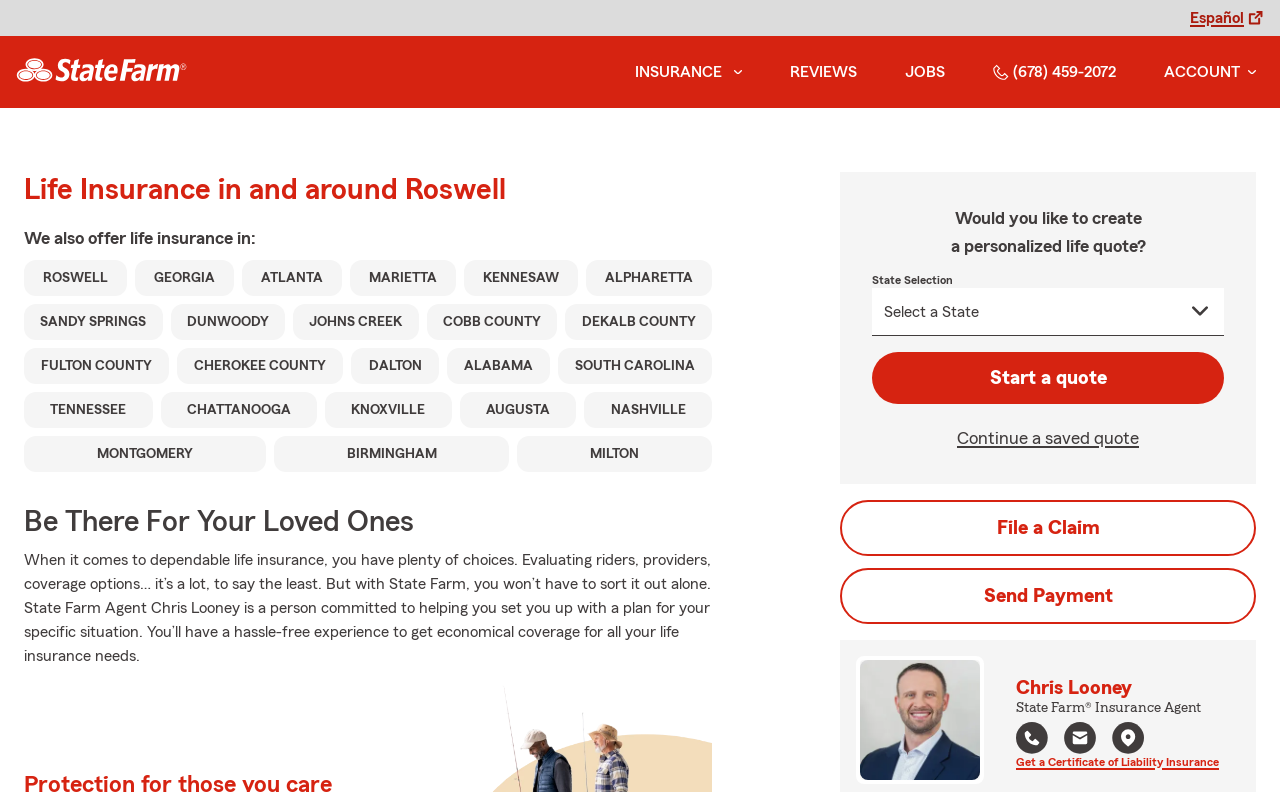Provide the bounding box coordinates of the area you need to click to execute the following instruction: "Get a Certificate of Liability Insurance".

[0.794, 0.95, 0.952, 0.97]